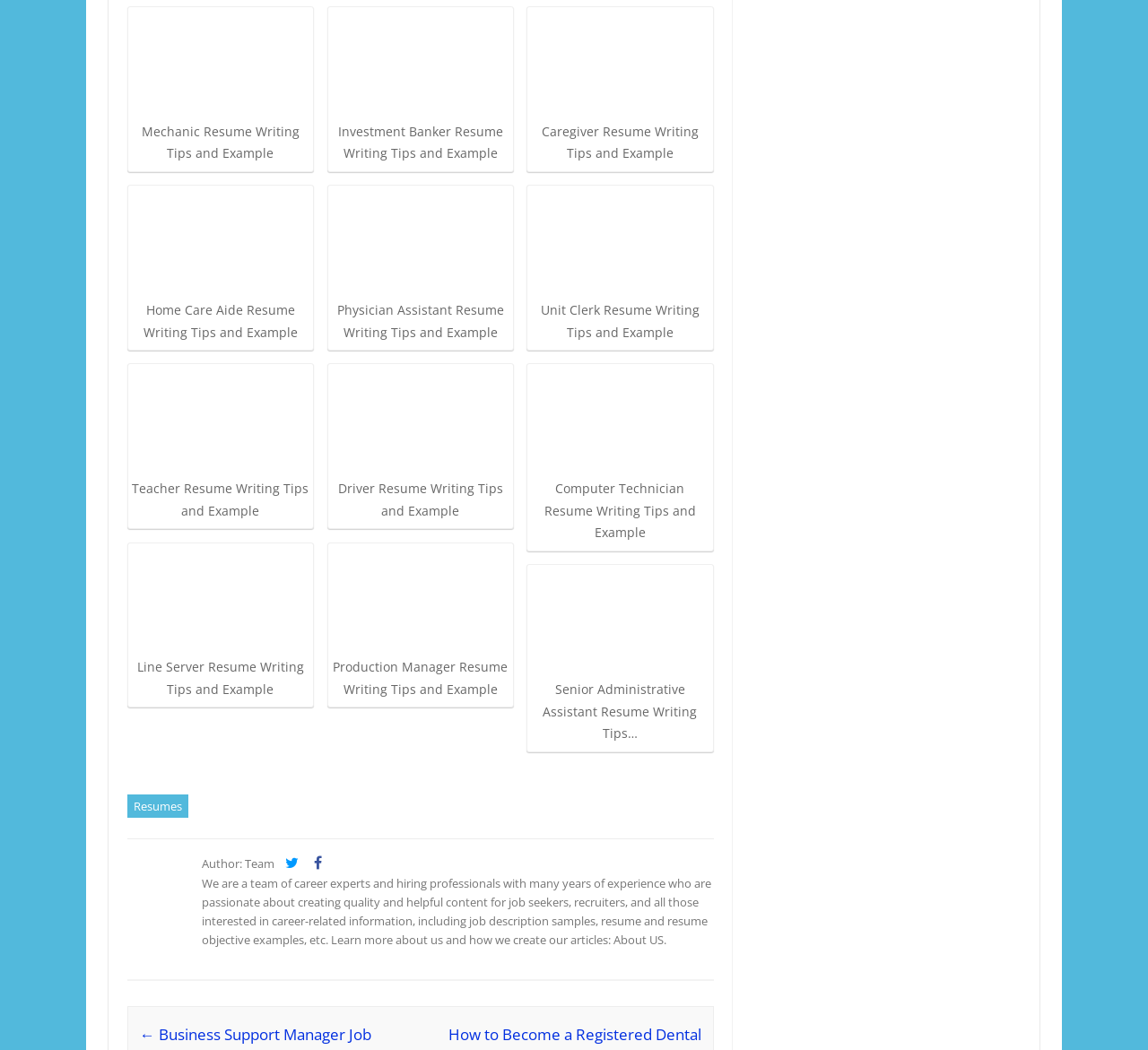Could you specify the bounding box coordinates for the clickable section to complete the following instruction: "Check About US page"?

[0.534, 0.887, 0.58, 0.902]